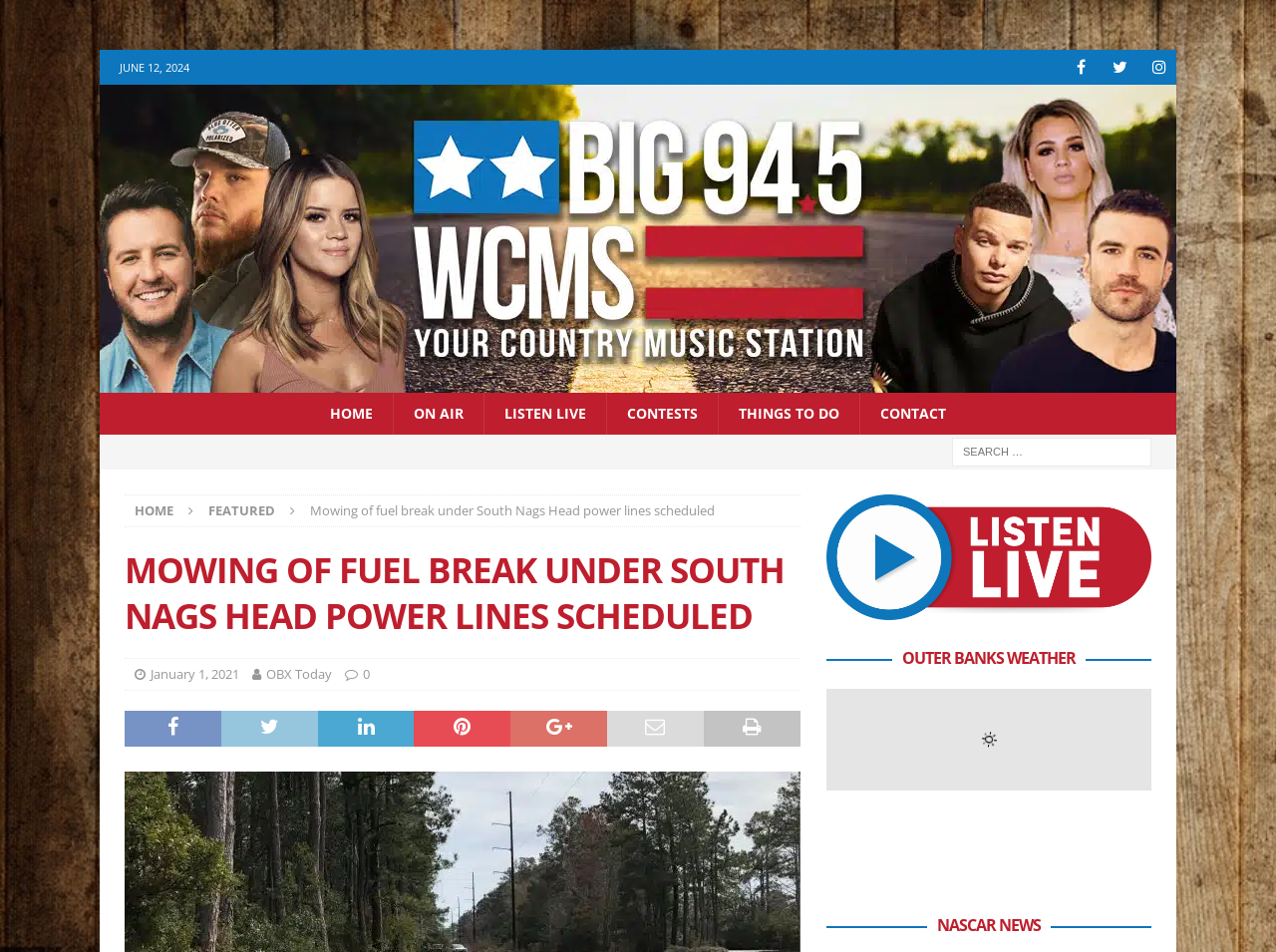Based on the image, provide a detailed and complete answer to the question: 
How many navigation links are below the radio station logo?

I counted the navigation links below the radio station logo and found seven links: HOME, ON AIR, LISTEN LIVE, CONTESTS, THINGS TO DO, and CONTACT, with bounding box coordinates of [0.243, 0.413, 0.308, 0.457], [0.308, 0.413, 0.379, 0.457], [0.379, 0.413, 0.475, 0.457], [0.475, 0.413, 0.562, 0.457], [0.562, 0.413, 0.673, 0.457], and [0.673, 0.413, 0.757, 0.457] respectively.